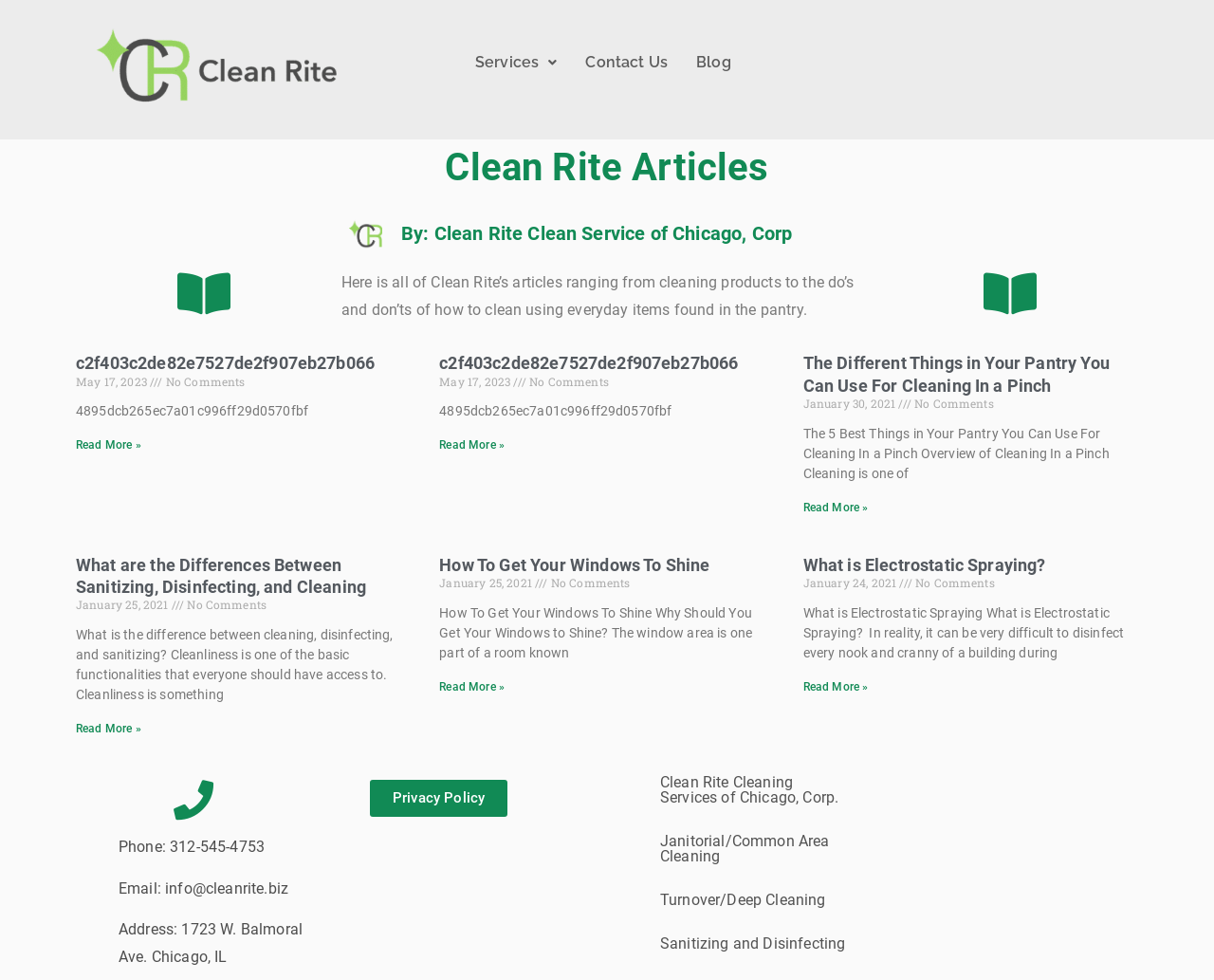Find the bounding box of the UI element described as follows: "Read More »".

[0.062, 0.448, 0.116, 0.461]